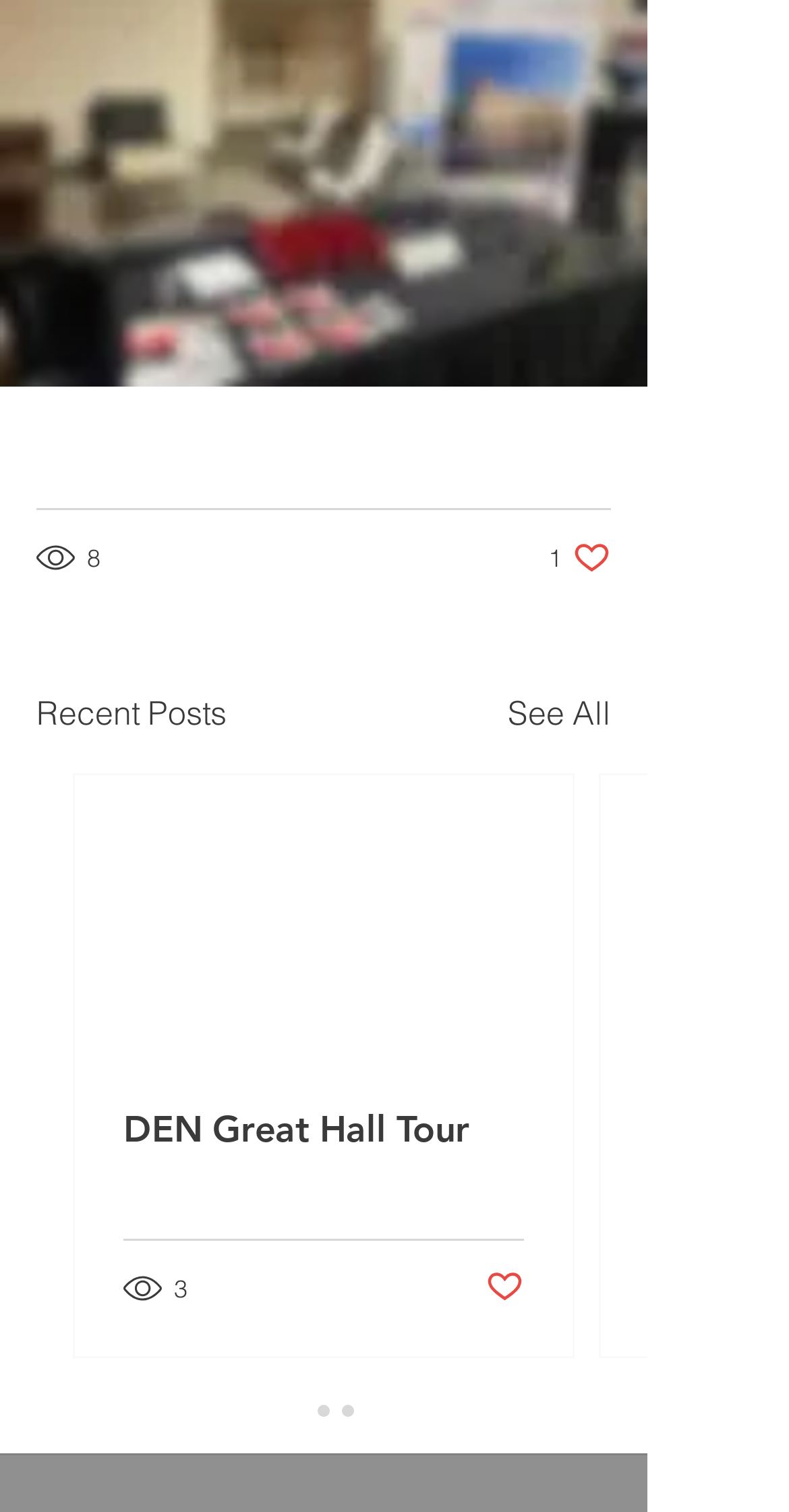Using the information shown in the image, answer the question with as much detail as possible: How many likes does the first post have?

I found the answer by looking at the button next to the first post, which says '1 like. Post not marked as liked'.